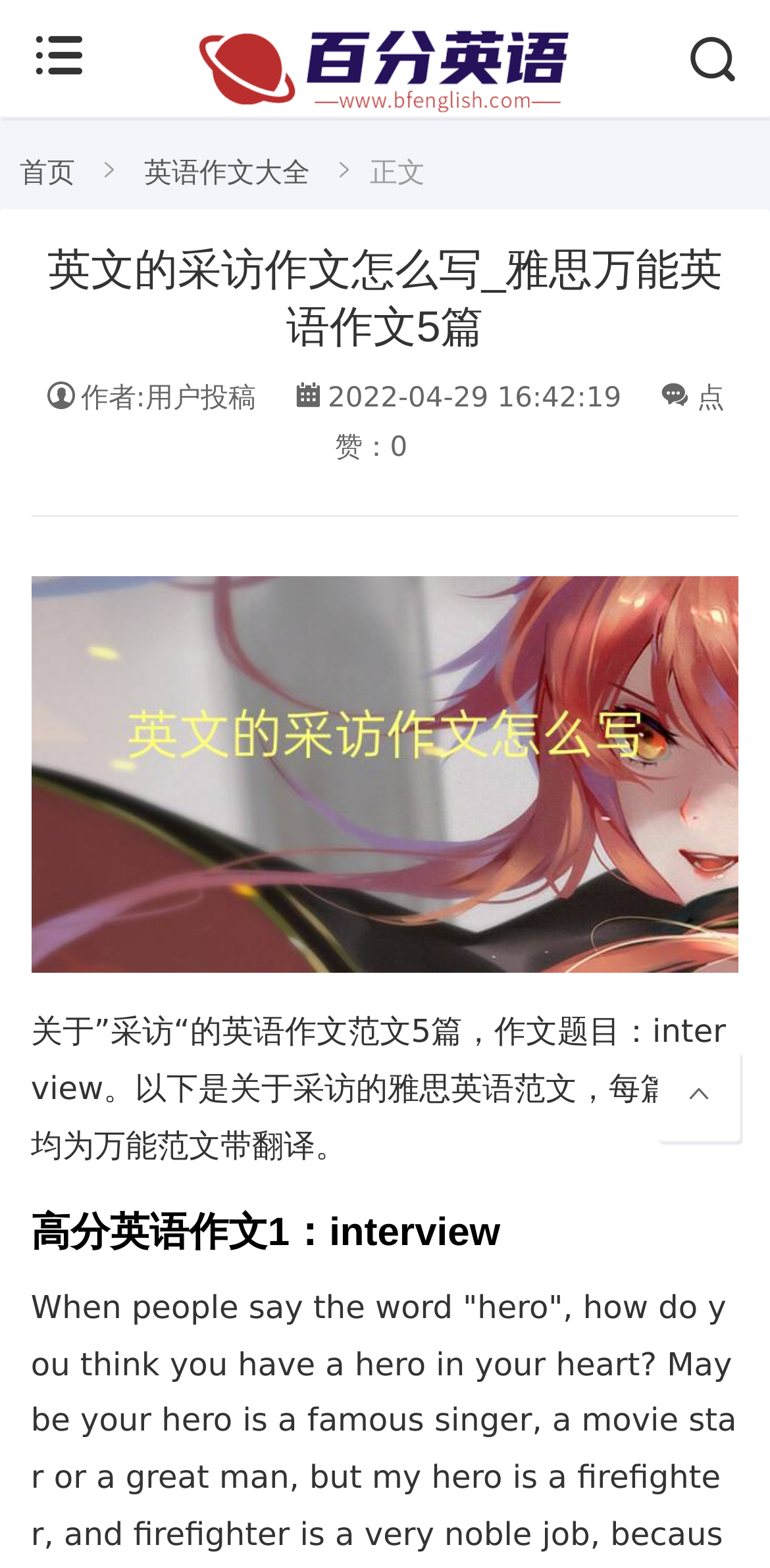Examine the image and give a thorough answer to the following question:
What is the topic of the English essays?

The topic of the English essays can be determined by reading the static text element that says '关于”采访“的英语作文范文5篇，作文题目：interview。以下是关于采访的雅思英语范文，每篇作文均为万能范文带翻译。' which indicates that the topic is 'interview'.